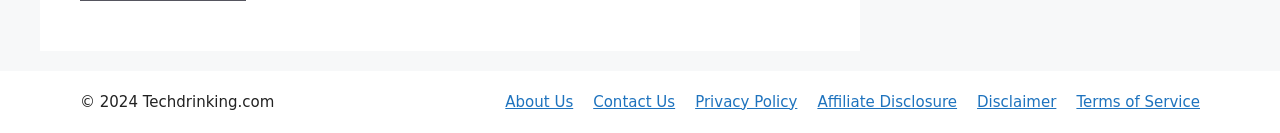What is the position of the 'Terms of Service' link?
Please answer the question with a single word or phrase, referencing the image.

Rightmost